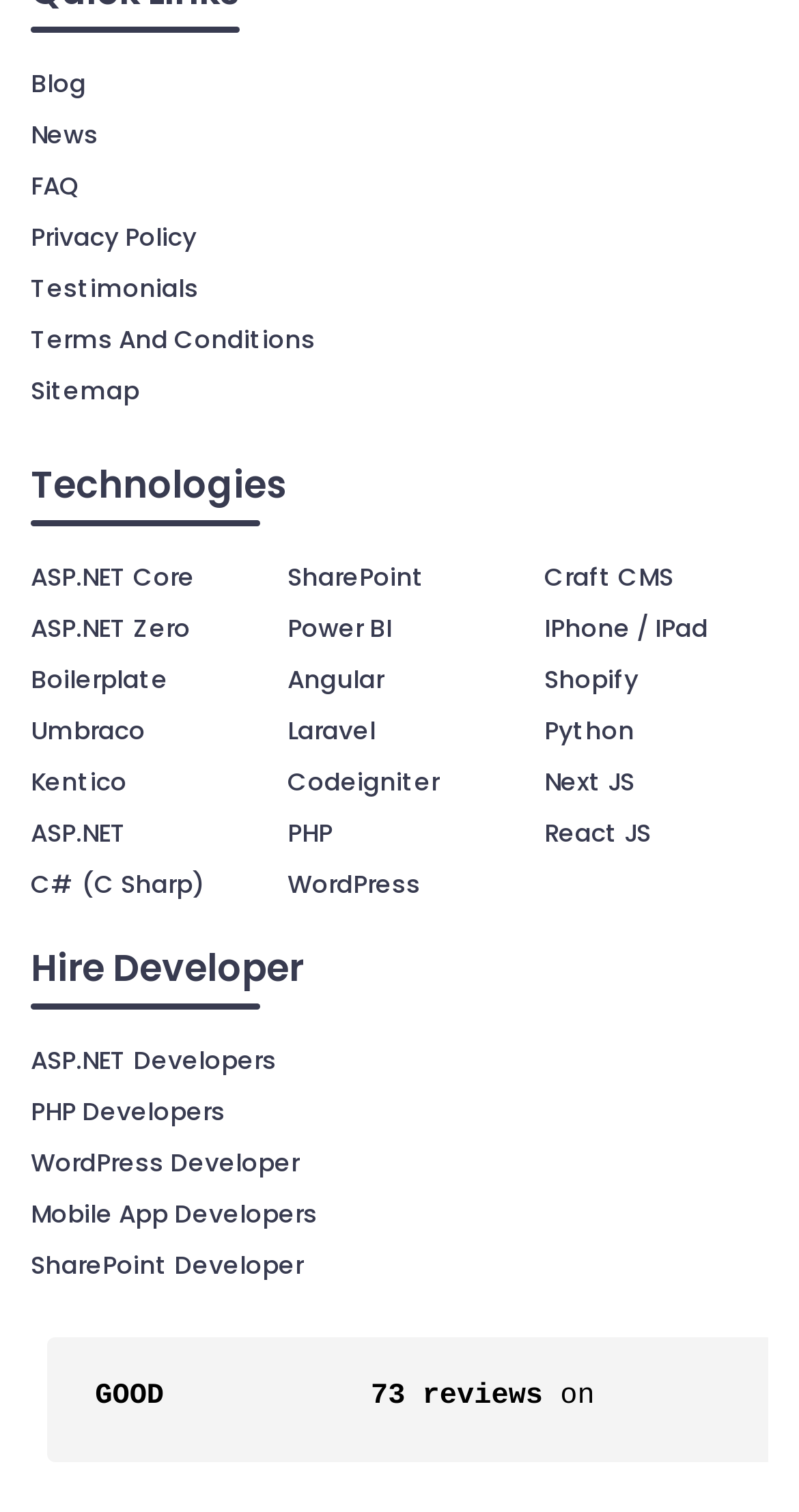Identify the bounding box coordinates of the element that should be clicked to fulfill this task: "Click on Blog". The coordinates should be provided as four float numbers between 0 and 1, i.e., [left, top, right, bottom].

[0.038, 0.044, 0.108, 0.067]